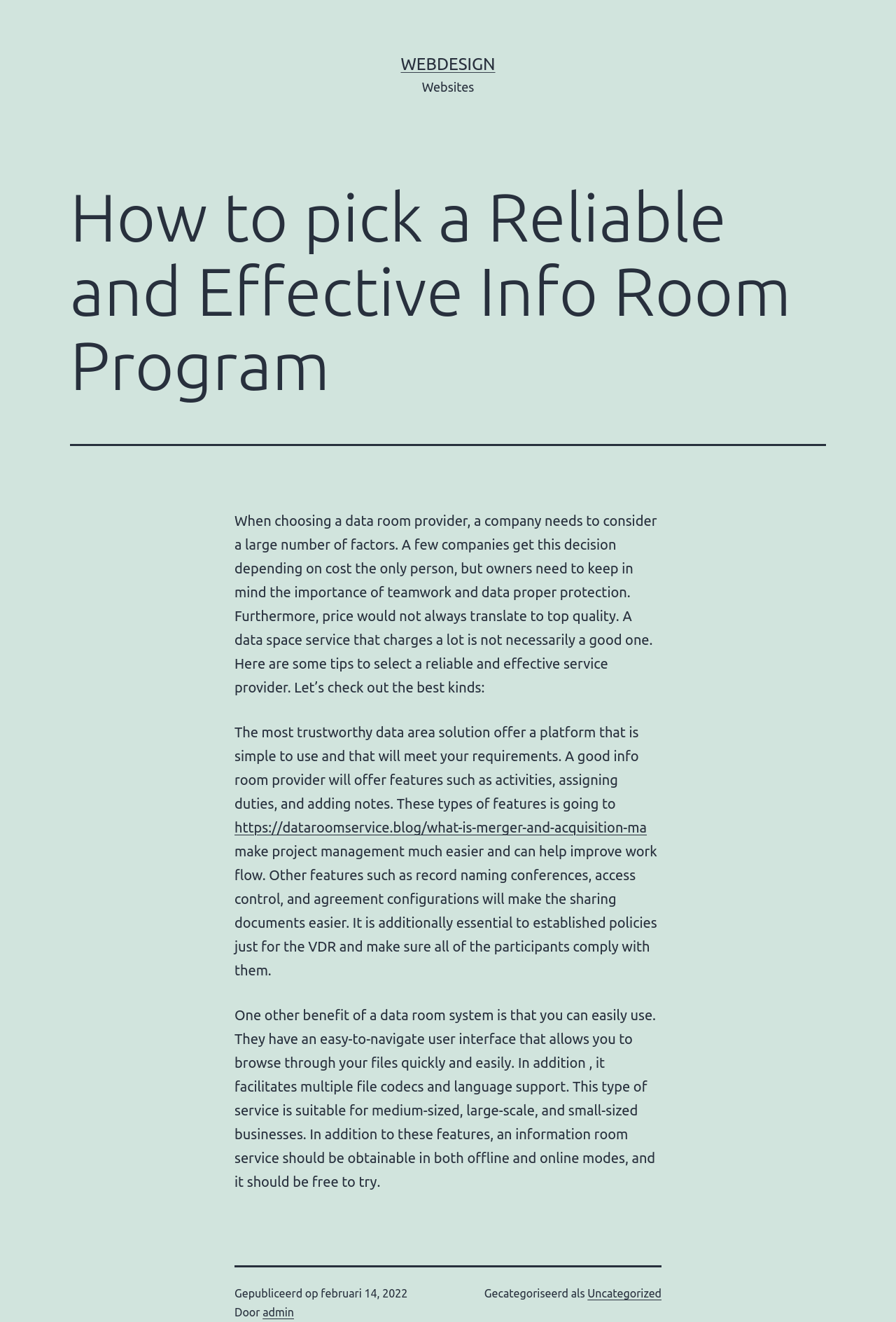Please find the bounding box coordinates (top-left x, top-left y, bottom-right x, bottom-right y) in the screenshot for the UI element described as follows: Webdesign

[0.447, 0.041, 0.553, 0.056]